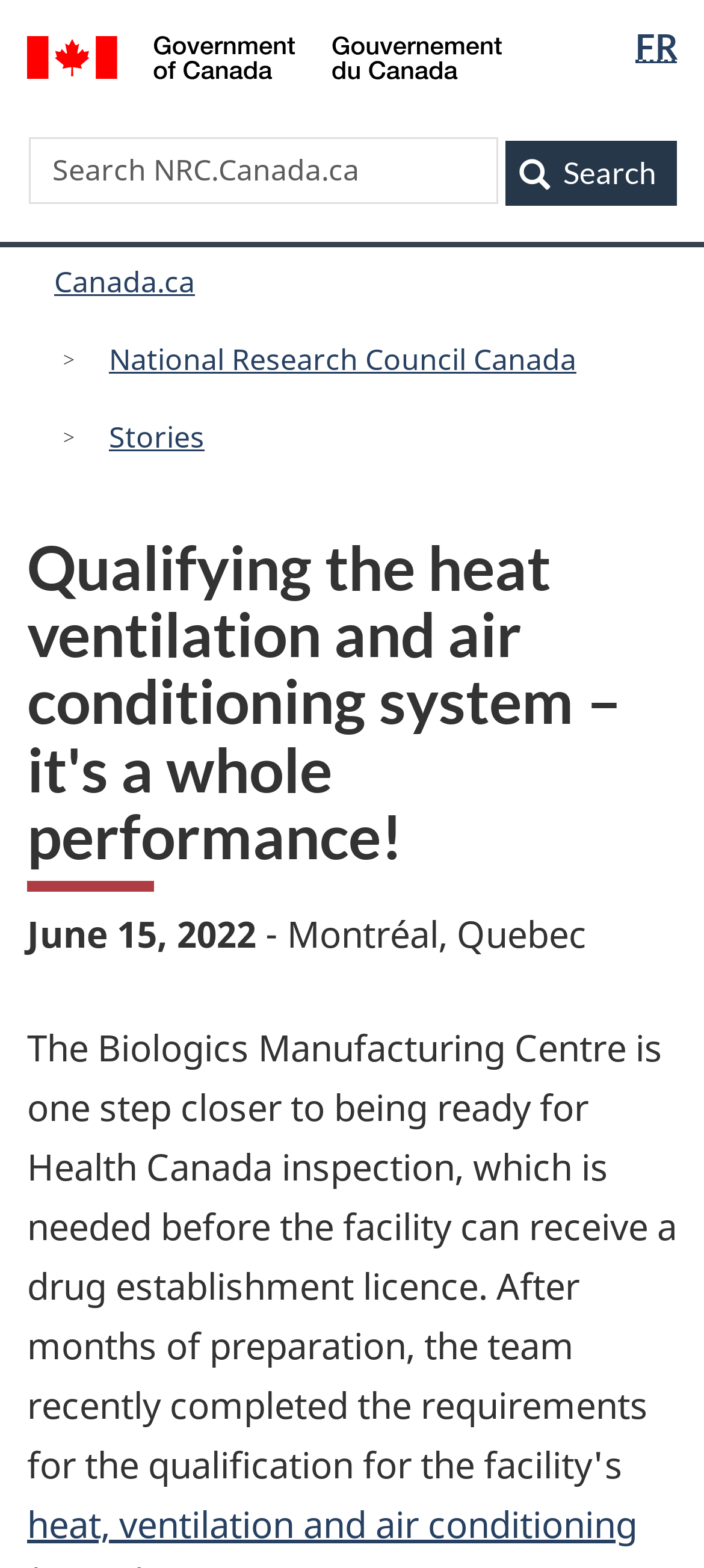Pinpoint the bounding box coordinates of the area that should be clicked to complete the following instruction: "Read about Tennis: ATP roundup: Jakub Mensik advances to semis in Doha". The coordinates must be given as four float numbers between 0 and 1, i.e., [left, top, right, bottom].

None